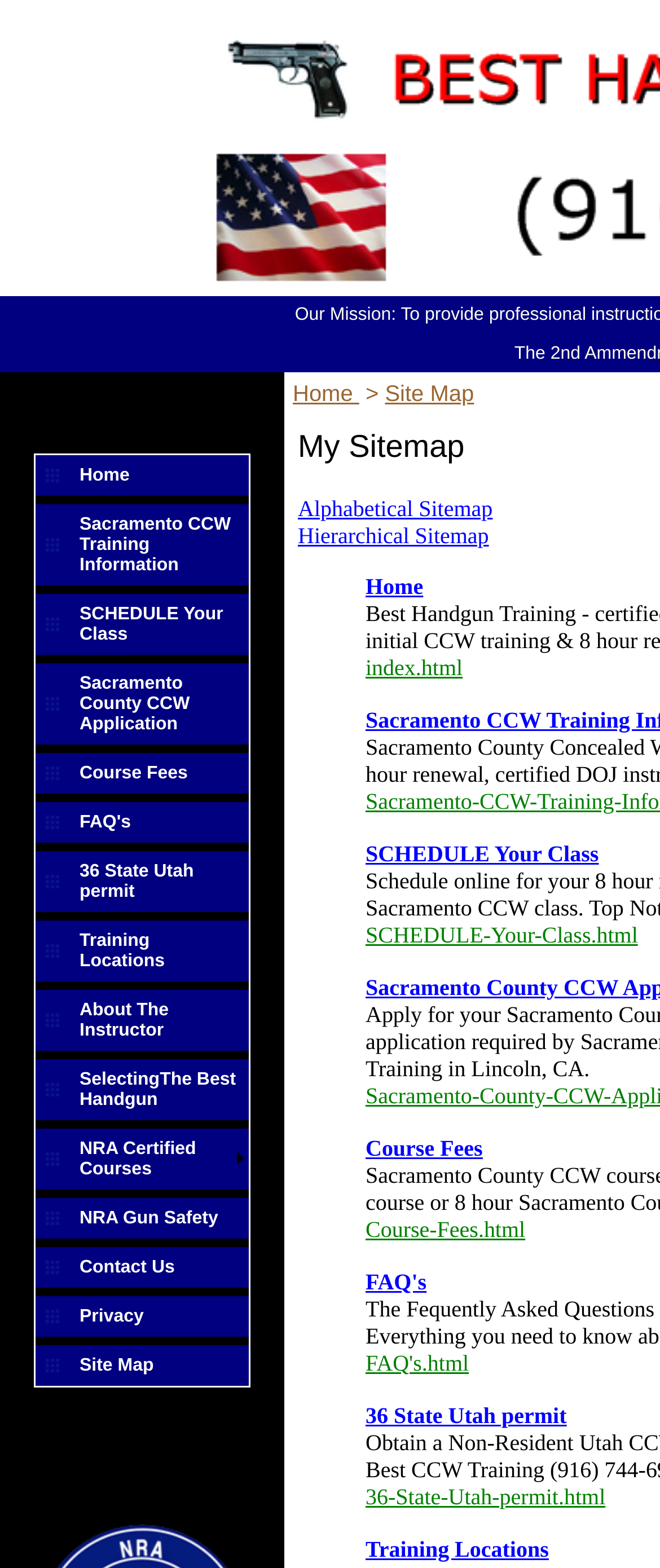Determine the bounding box coordinates of the section I need to click to execute the following instruction: "Schedule Your Class". Provide the coordinates as four float numbers between 0 and 1, i.e., [left, top, right, bottom].

[0.054, 0.378, 0.377, 0.417]